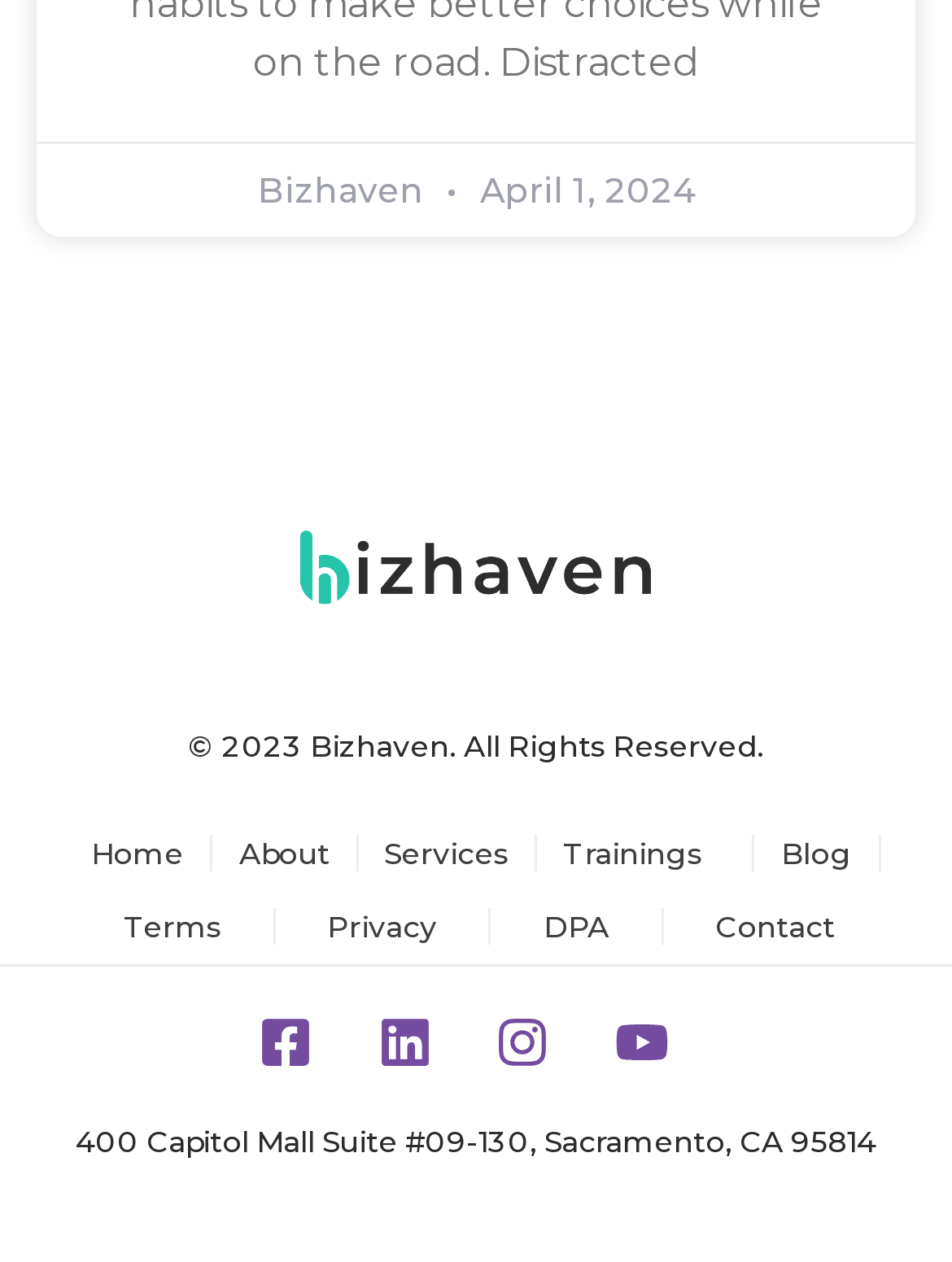Please study the image and answer the question comprehensively:
What is the address of the company?

The address of the company can be found at the bottom of the webpage, where it says '400 Capitol Mall Suite #09-130, Sacramento, CA 95814' in a static text element with a bounding box coordinate of [0.079, 0.889, 0.921, 0.918].